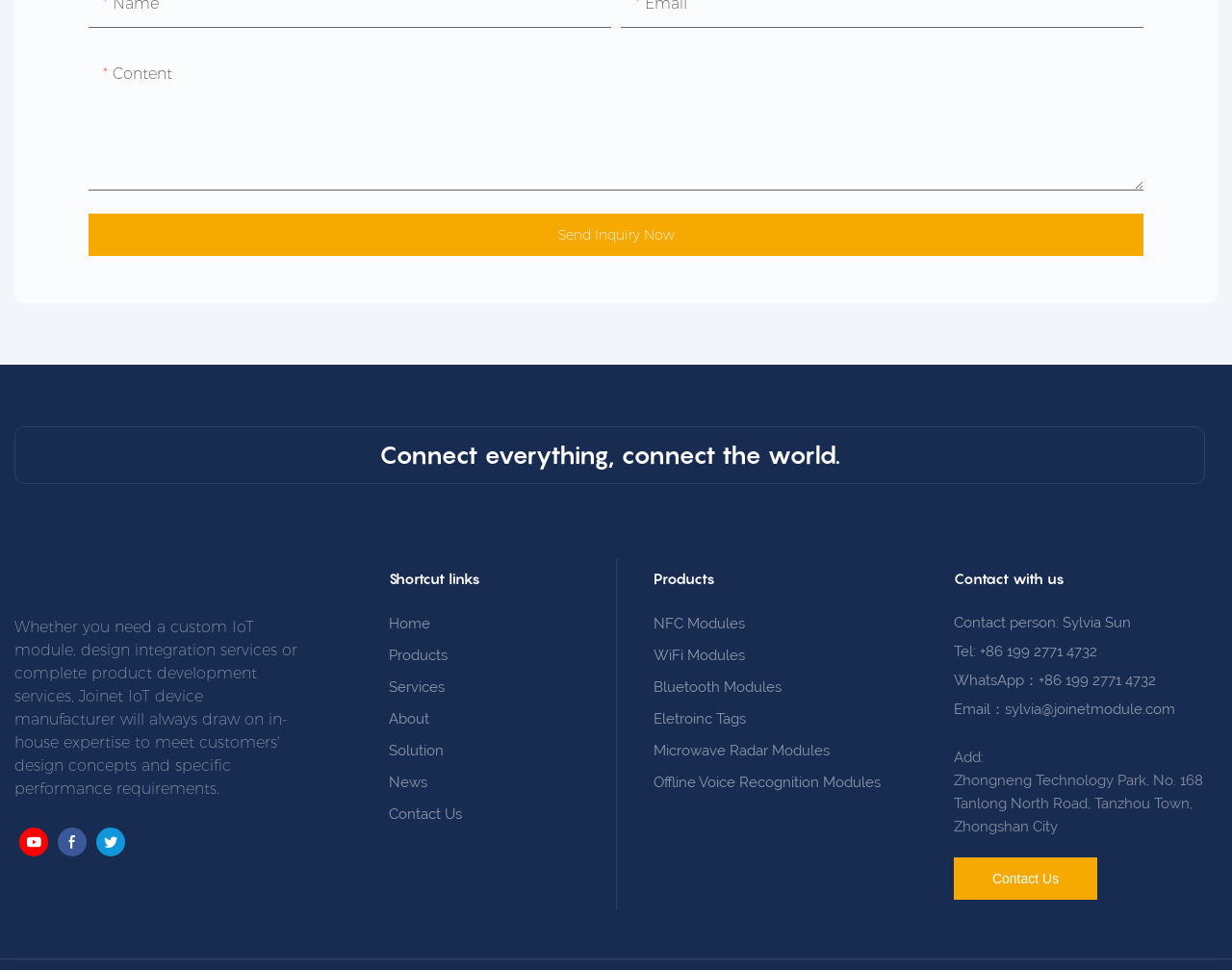Find the bounding box coordinates of the element to click in order to complete the given instruction: "Go to the Home page."

[0.316, 0.634, 0.349, 0.652]